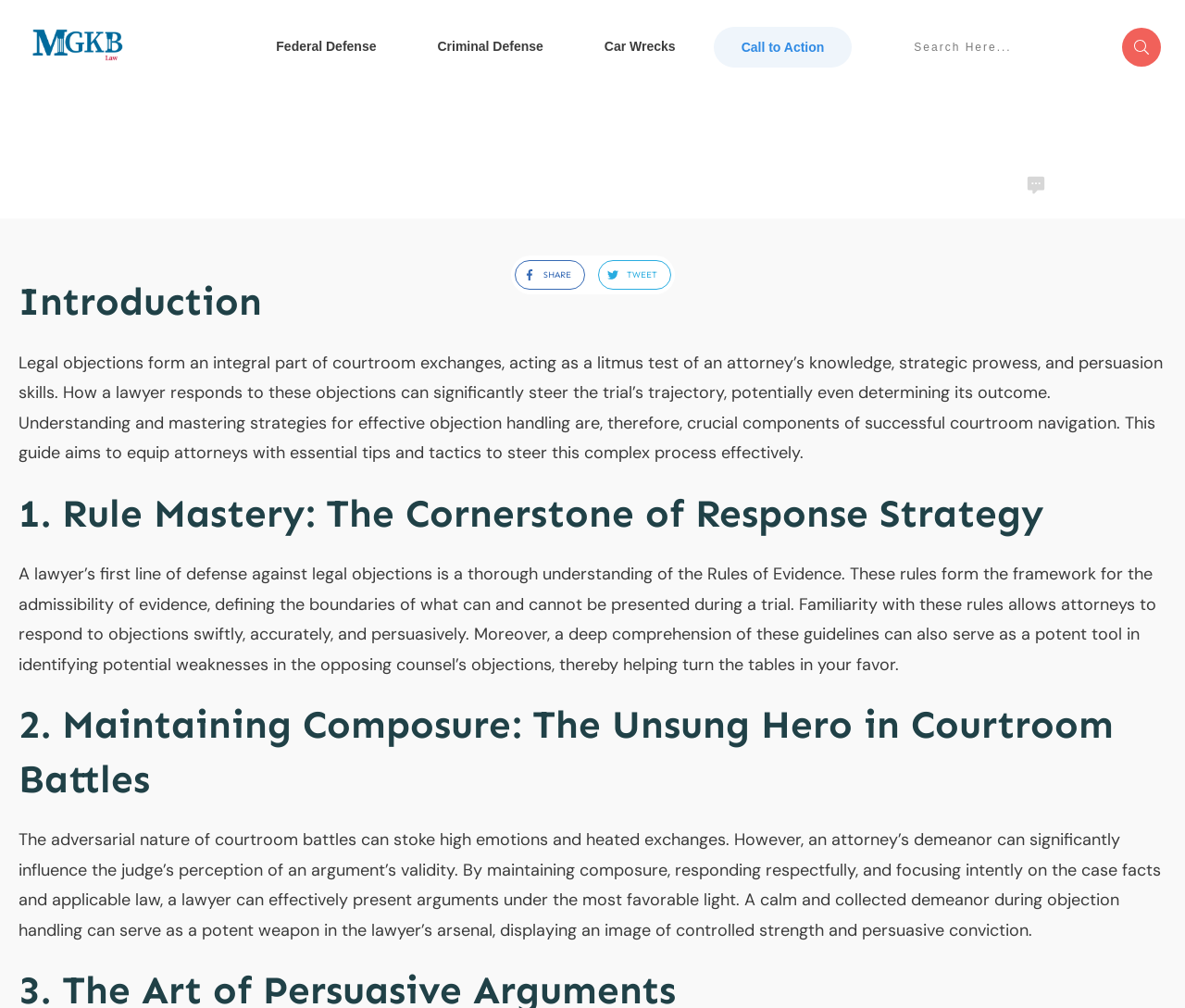Answer the question using only a single word or phrase: 
What is the first line of defense against legal objections?

Thorough understanding of Rules of Evidence